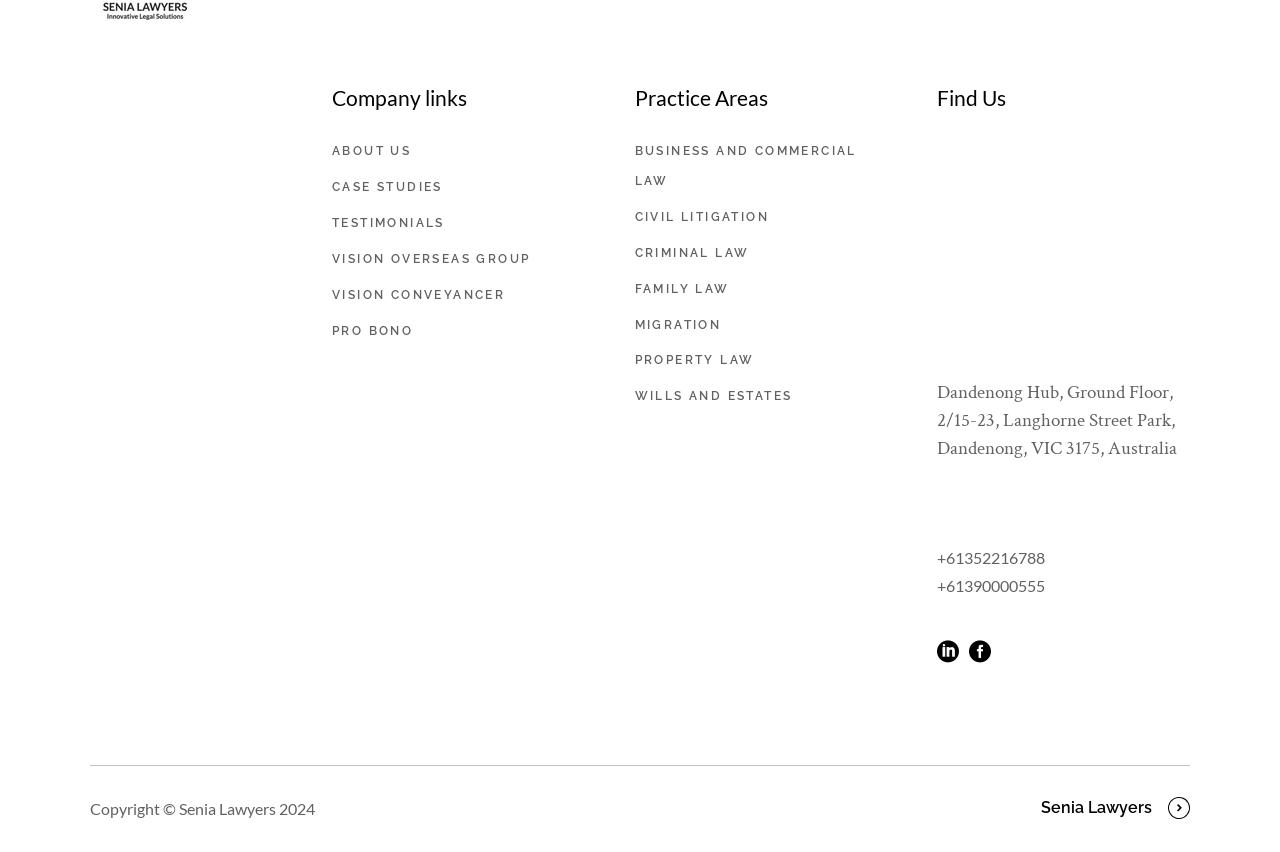Identify and provide the bounding box coordinates of the UI element described: "+61352216788". The coordinates should be formatted as [left, top, right, bottom], with each number being a float between 0 and 1.

[0.732, 0.643, 0.817, 0.665]